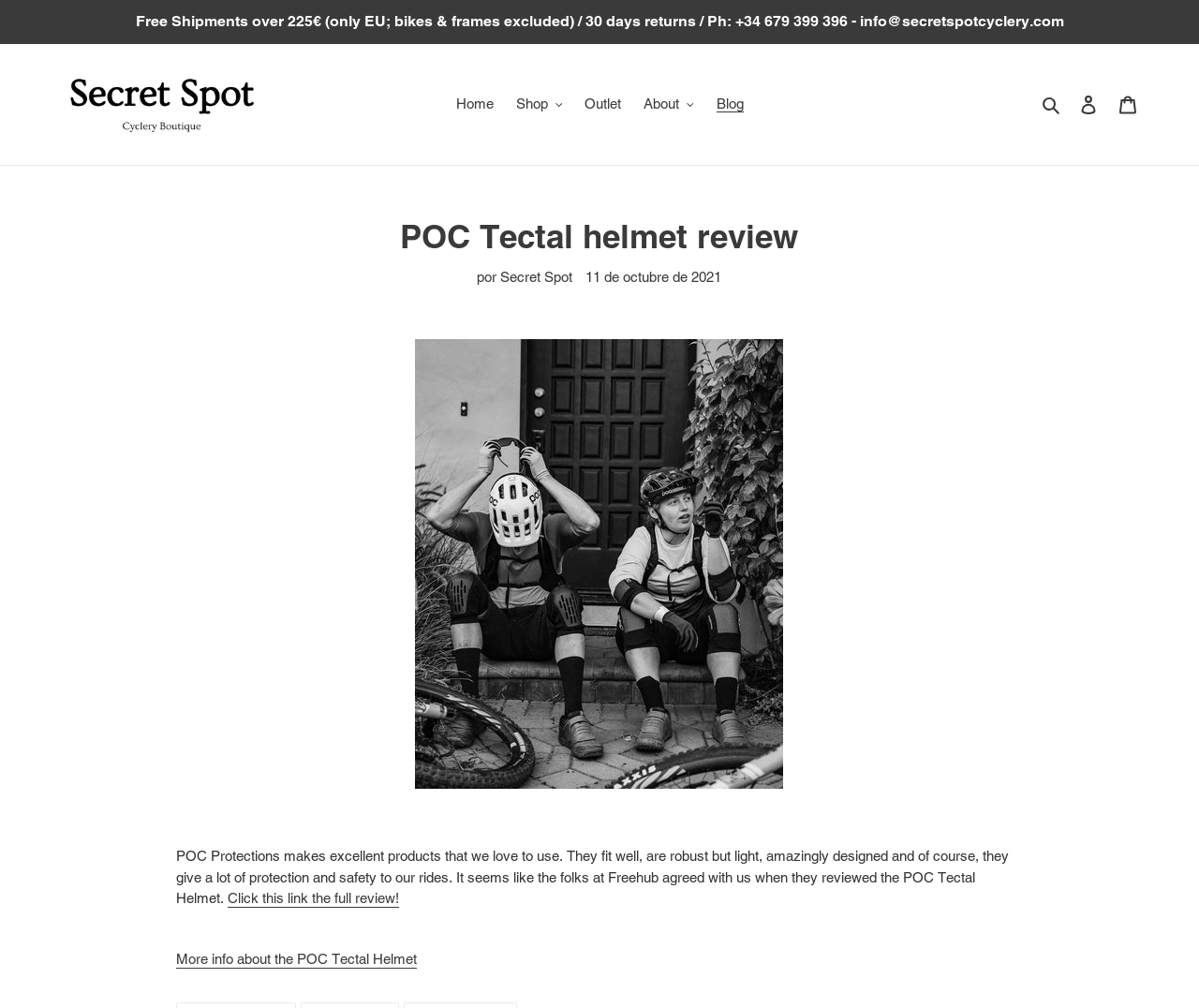Find the bounding box coordinates of the area to click in order to follow the instruction: "Log in".

None